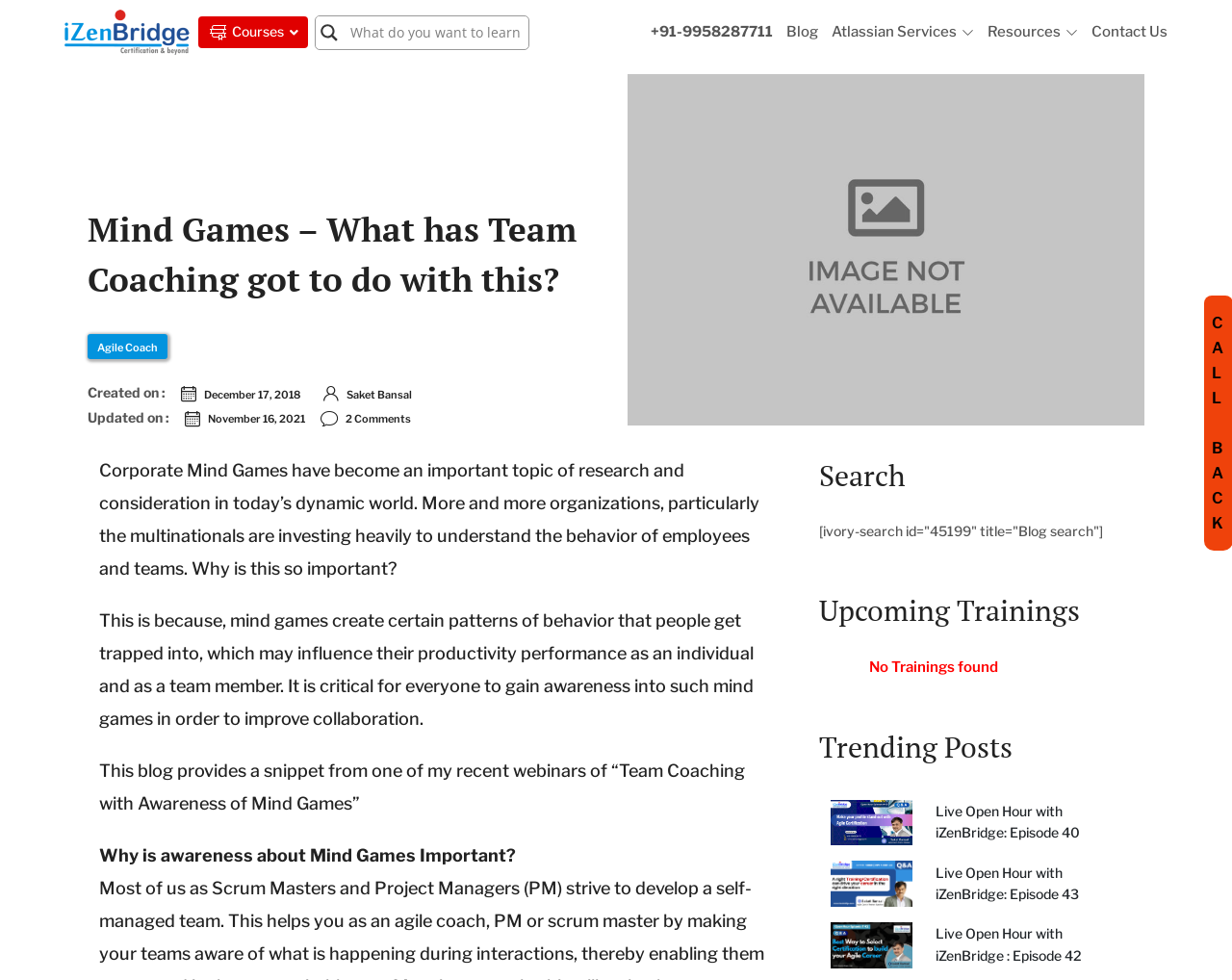Please identify the bounding box coordinates of the area that needs to be clicked to fulfill the following instruction: "Click on the 'iZenBridge' link."

[0.052, 0.023, 0.154, 0.039]